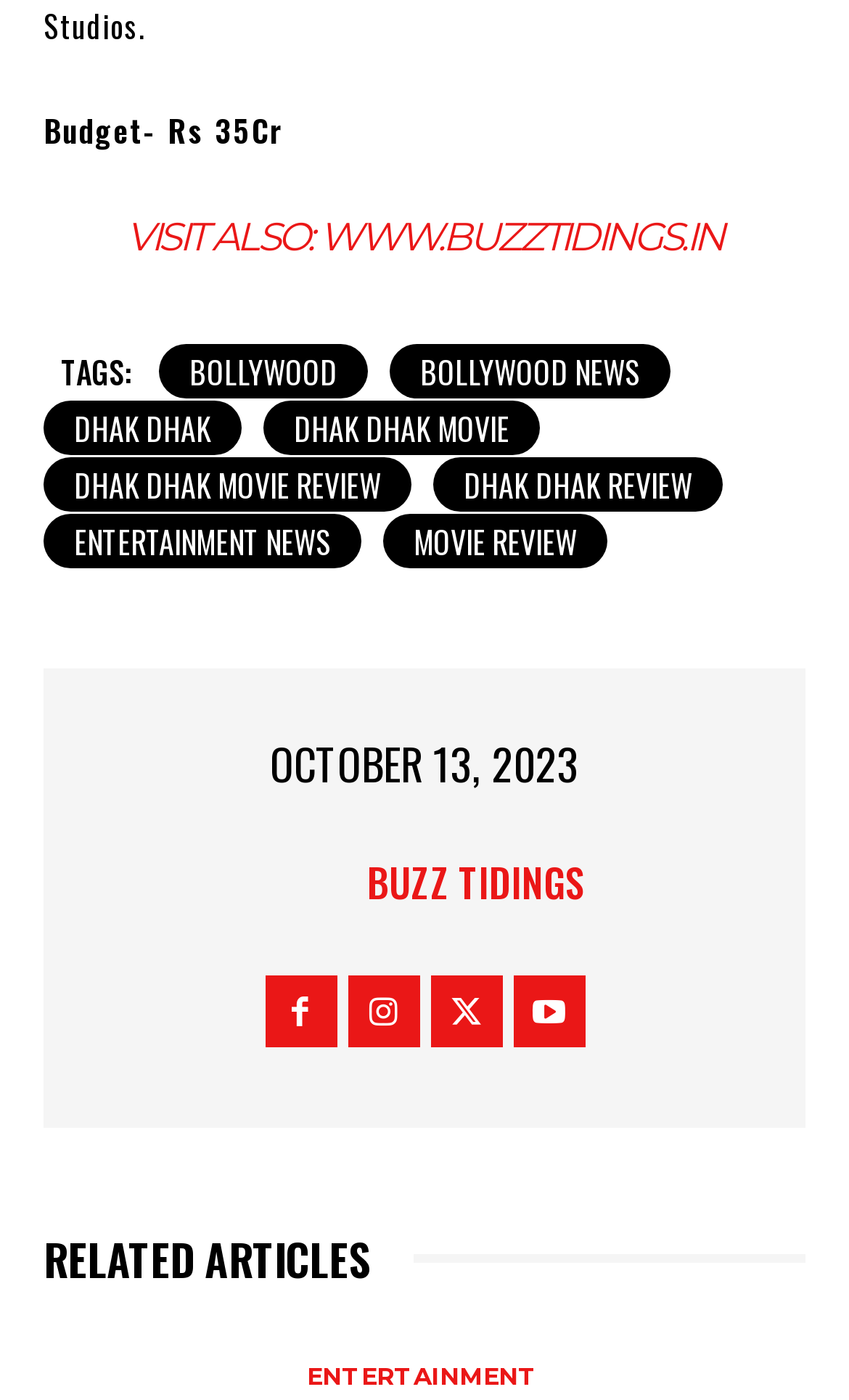Determine the bounding box coordinates of the region I should click to achieve the following instruction: "Go to the 'ENTERTAINMENT' page". Ensure the bounding box coordinates are four float numbers between 0 and 1, i.e., [left, top, right, bottom].

[0.362, 0.975, 0.633, 0.992]